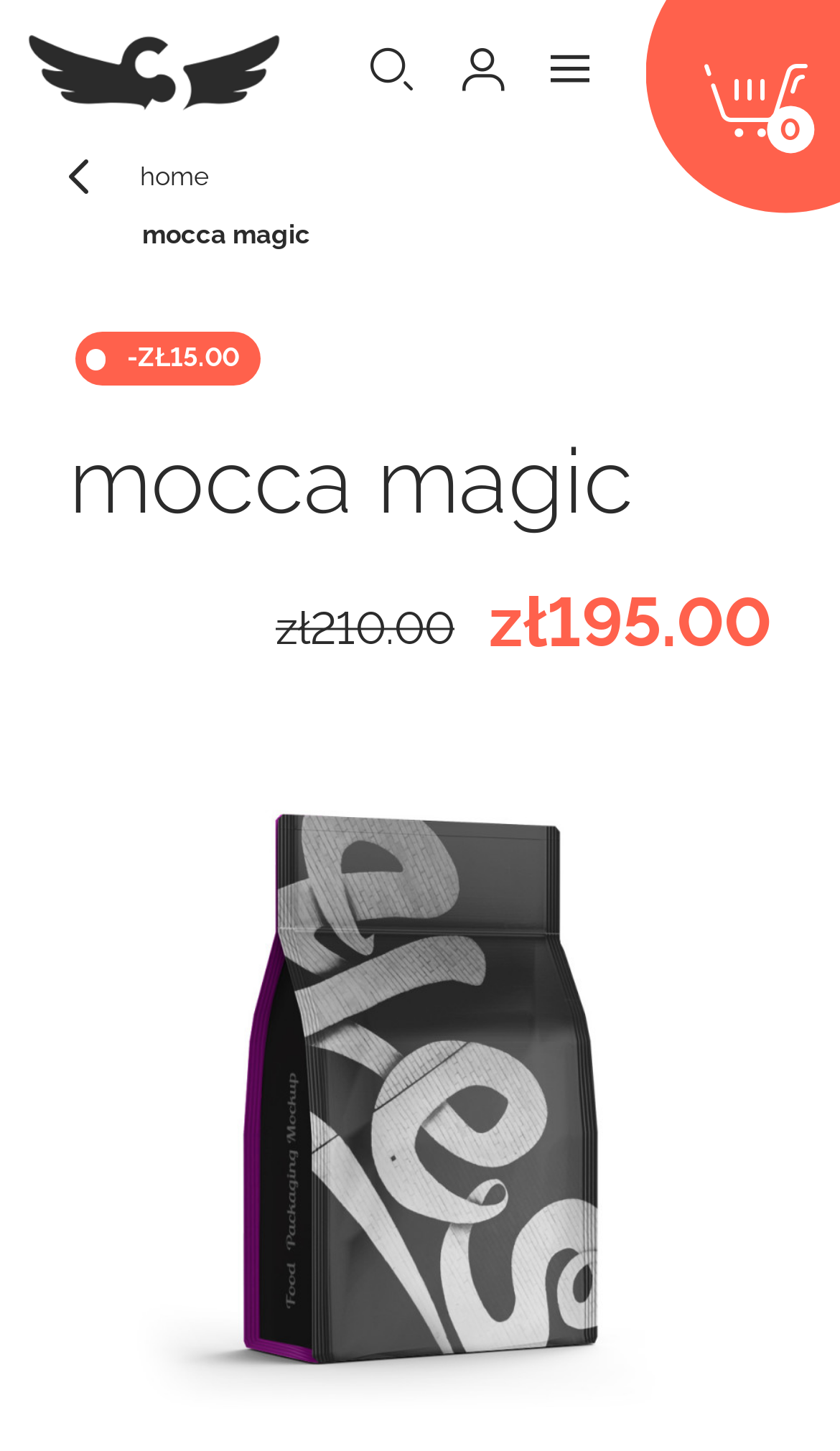Using a single word or phrase, answer the following question: 
How many images are there on the webpage?

4